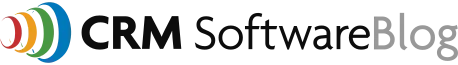What is the focus of the CRM Software Blog?
Please provide a single word or phrase answer based on the image.

CRM software solutions